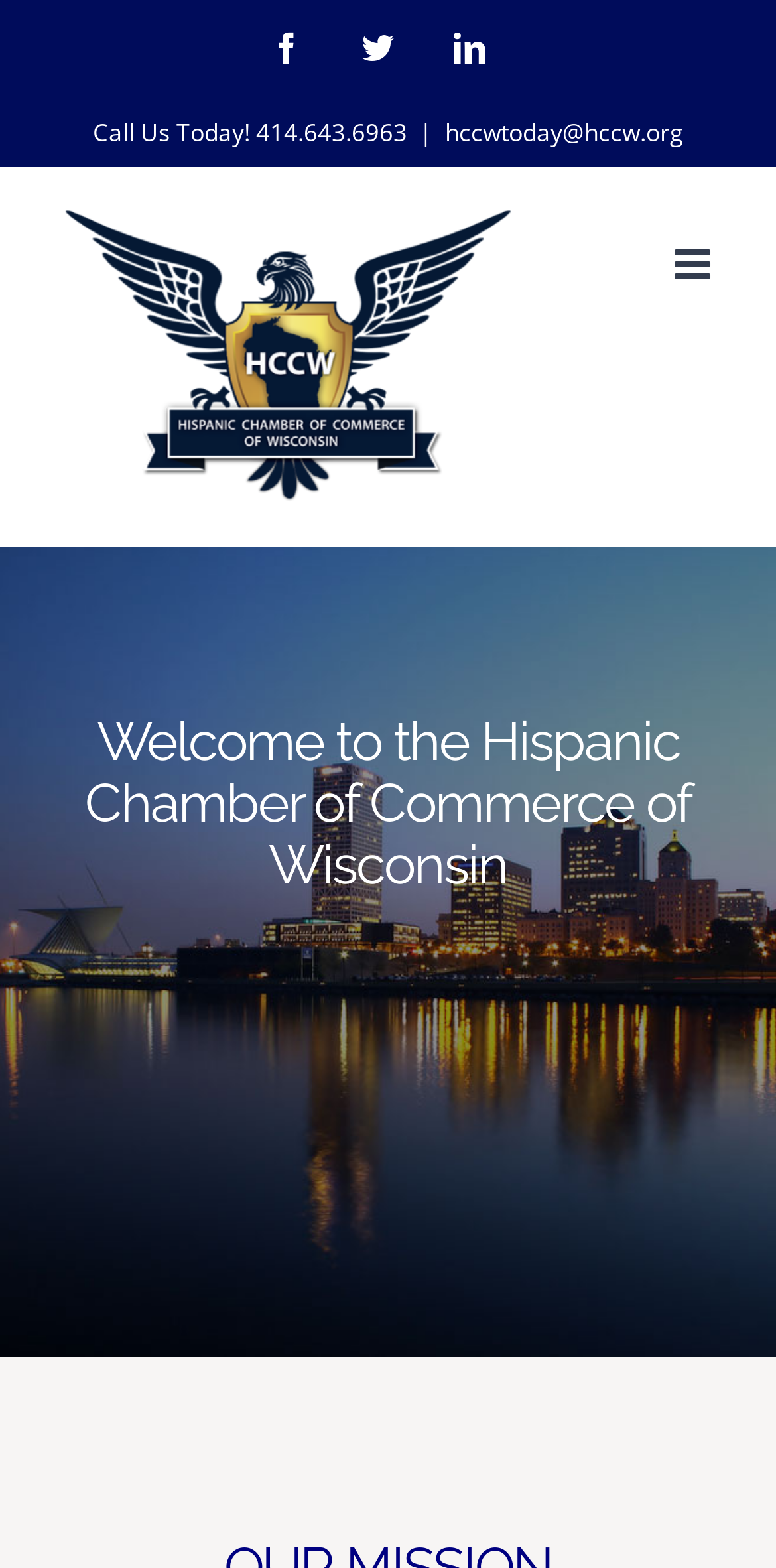Answer the question in one word or a short phrase:
What is the logo of the organization?

HCCW – Hispanic Chamber of Commerce of Wisconsin Logo